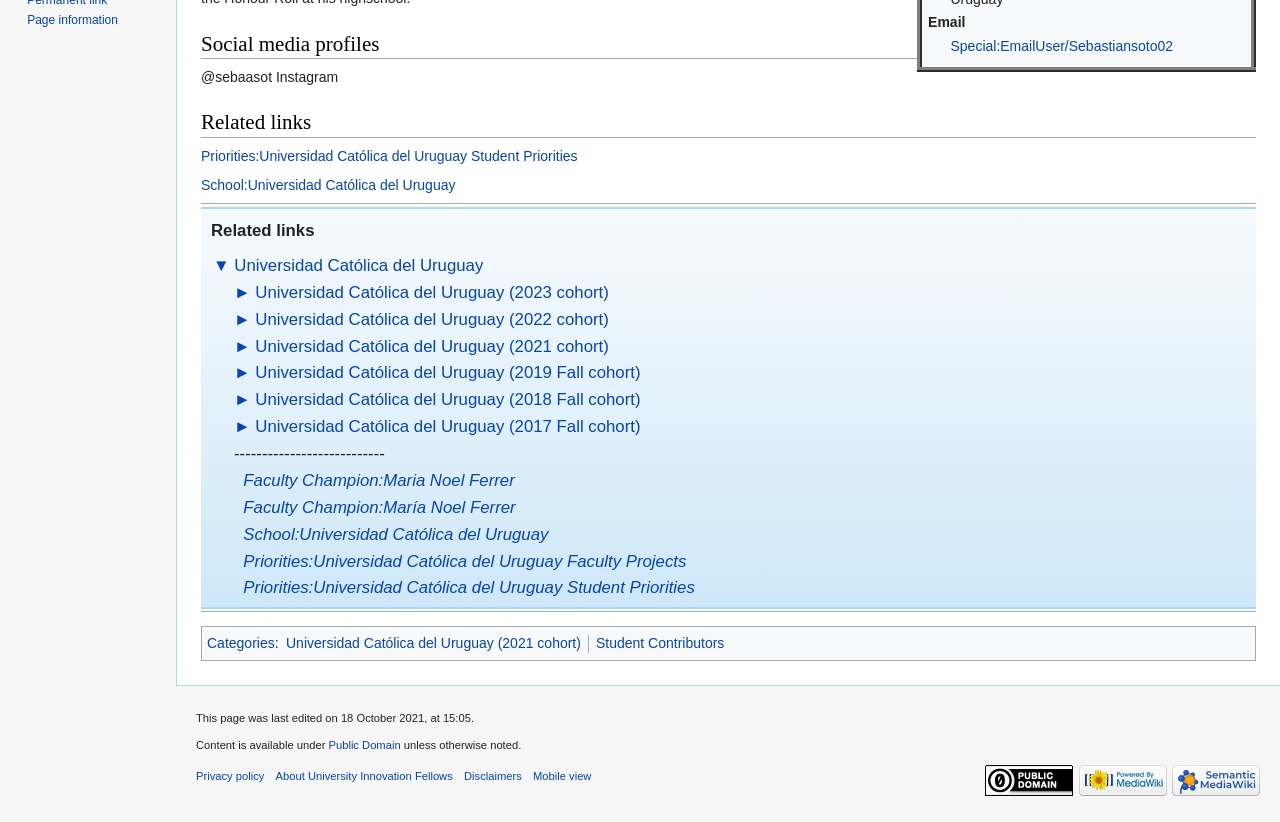Please find the bounding box for the UI component described as follows: "Special:EmailUser/Sebastiansoto02".

[0.743, 0.046, 0.916, 0.066]